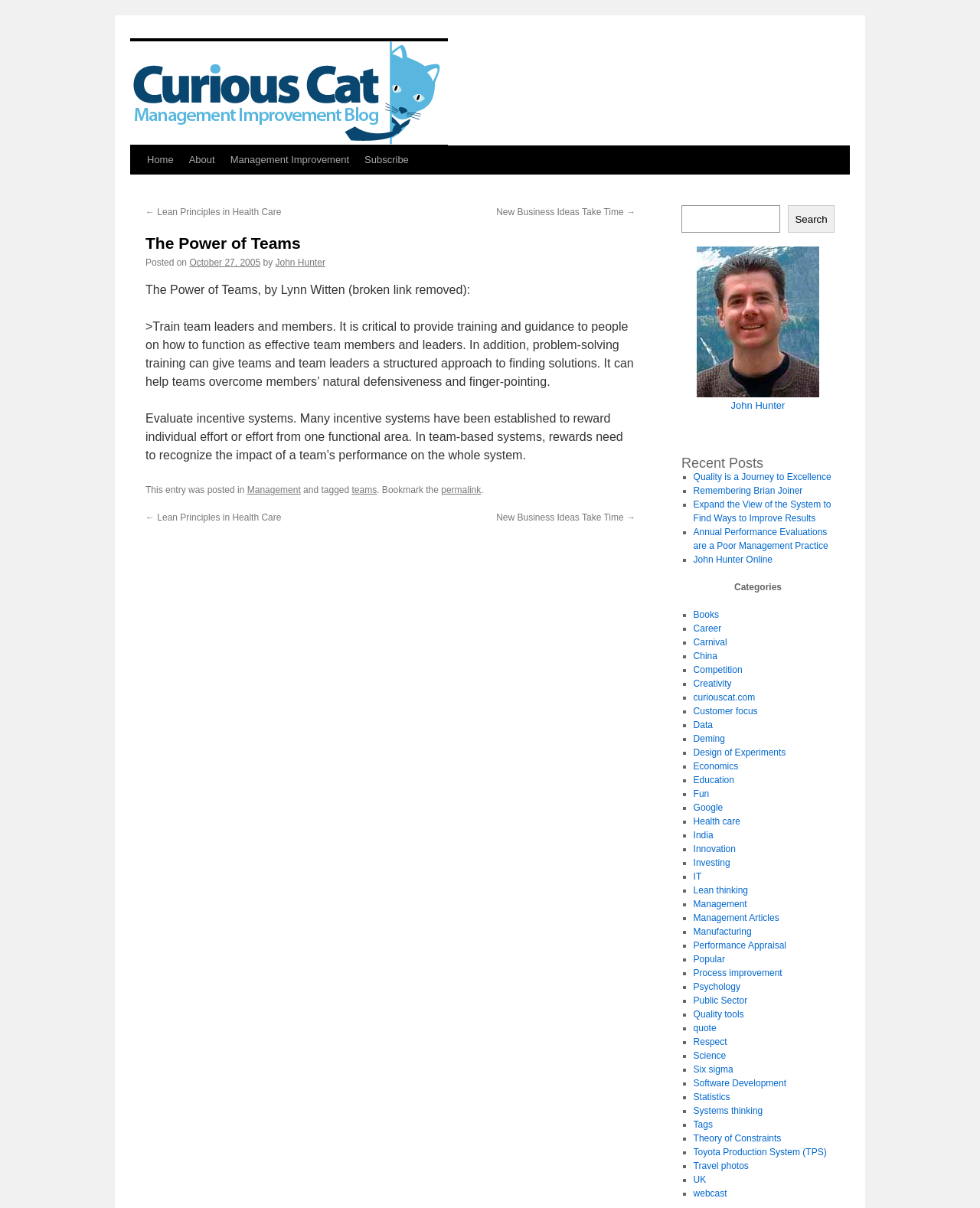Provide the bounding box coordinates in the format (top-left x, top-left y, bottom-right x, bottom-right y). All values are floating point numbers between 0 and 1. Determine the bounding box coordinate of the UI element described as: John Hunter

[0.746, 0.331, 0.801, 0.34]